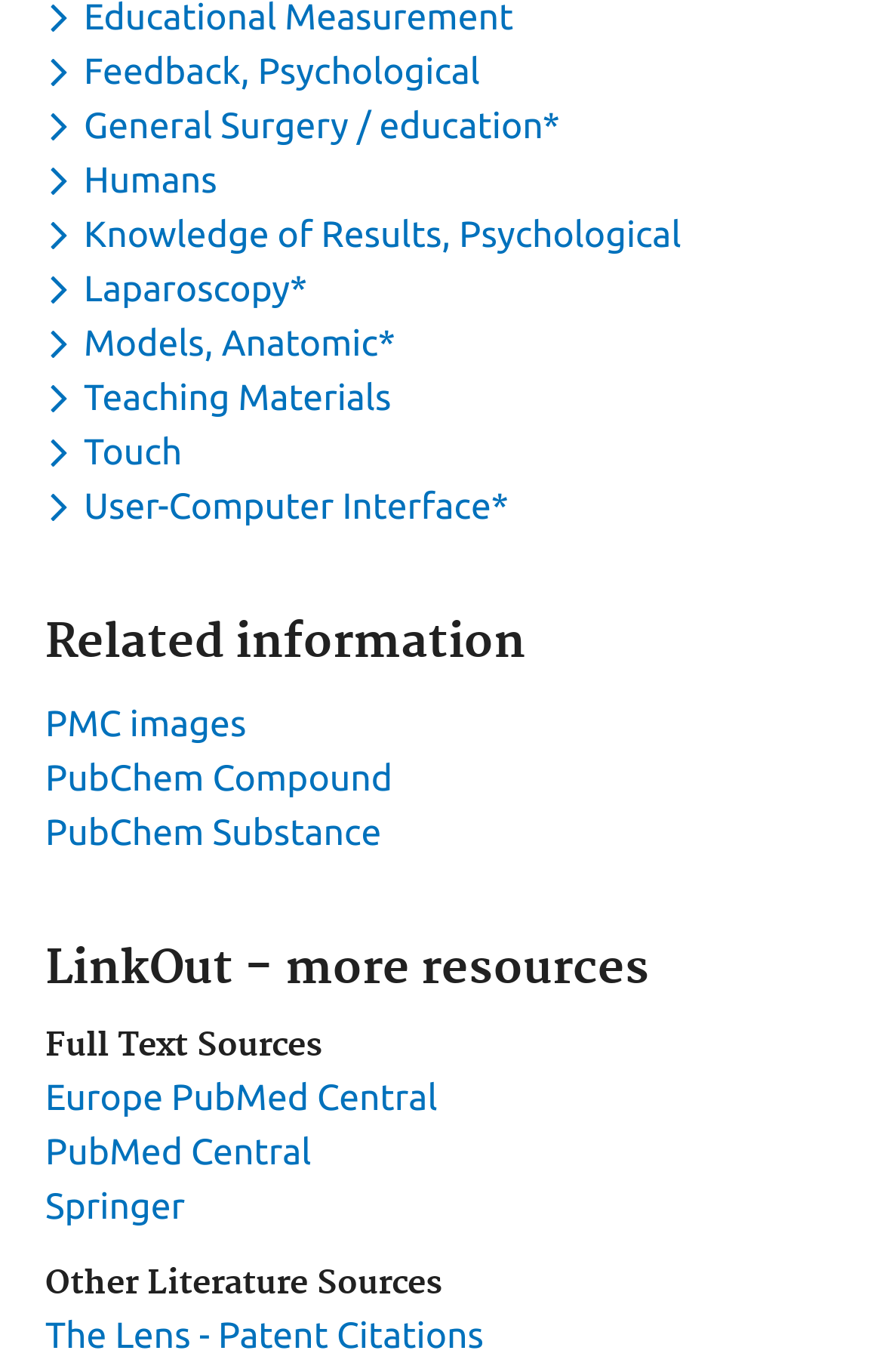How many links are there under 'Other Literature Sources'?
From the details in the image, answer the question comprehensively.

I looked at the links under the heading 'Other Literature Sources' and found only one link, which is 'The Lens - Patent Citations'.